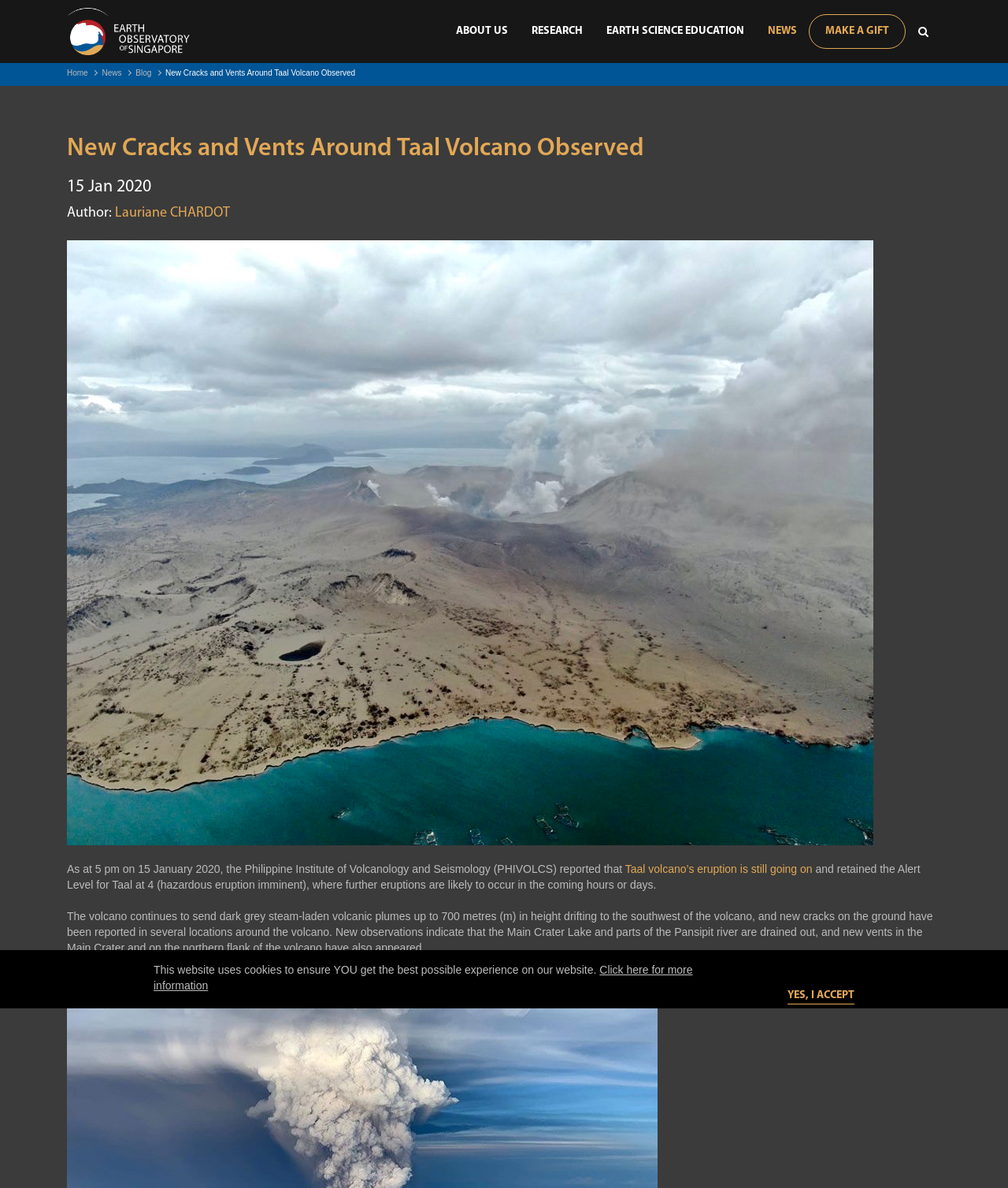What is the institution mentioned in the article that reported on the volcanic activity?
Please analyze the image and answer the question with as much detail as possible.

The article states that 'the Philippine Institute of Volcanology and Seismology (PHIVOLCS) reported that...', indicating that the institution mentioned is PHIVOLCS, which stands for Philippine Institute of Volcanology and Seismology.